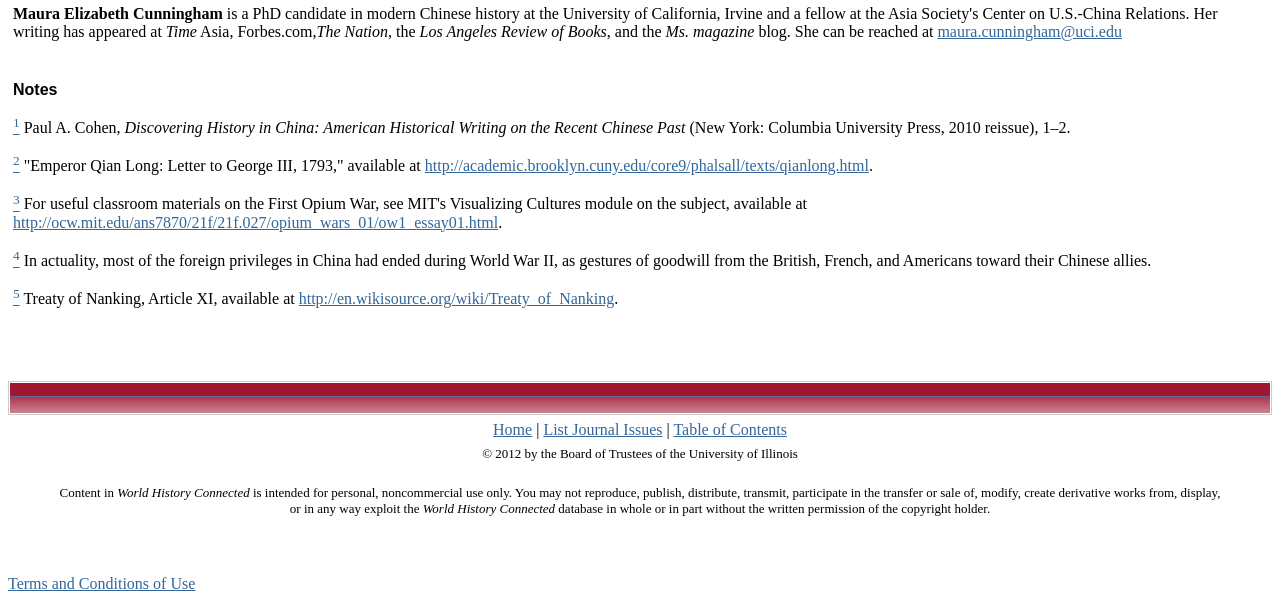Given the element description "List Journal Issues" in the screenshot, predict the bounding box coordinates of that UI element.

[0.425, 0.701, 0.518, 0.729]